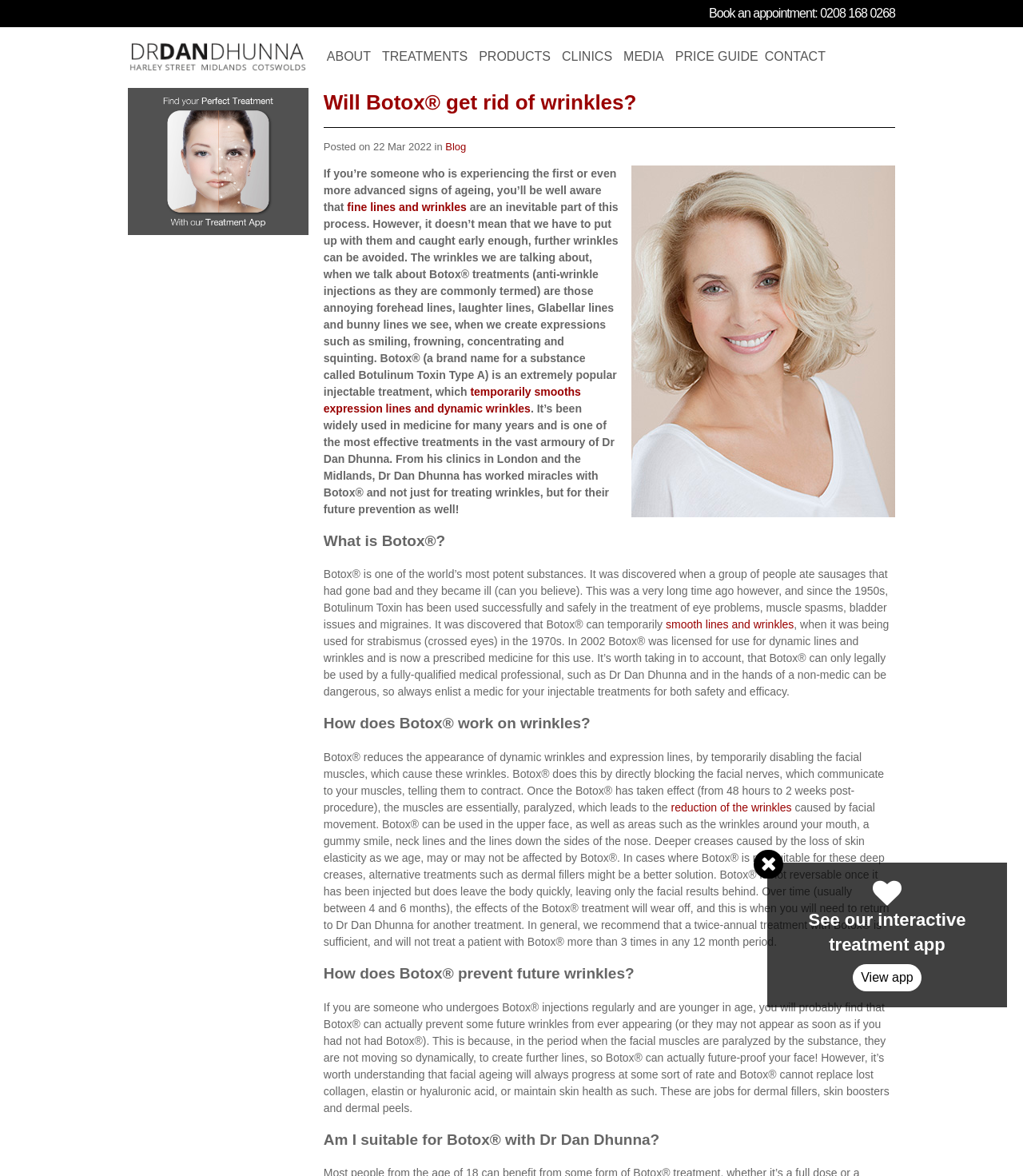Describe the webpage in detail, including text, images, and layout.

This webpage is about Botox treatments, specifically discussing its effectiveness in getting rid of wrinkles. At the top of the page, there is a heading that reads "See our interactive treatment app" with a "View app" link next to it. Below this, there is a phone number to book an appointment and a logo of "Best Botox London, Solihull & Midlands" with an image of the logo. 

The main content of the page is divided into sections, each with a heading. The first section is about the signs of aging, specifically fine lines and wrinkles. The text explains that while these signs are inevitable, they can be avoided or reduced with Botox treatments. 

The next section is about what Botox is, its history, and its uses. It explains that Botox is a potent substance that can temporarily smooth out expression lines and dynamic wrinkles. 

The following sections discuss how Botox works on wrinkles, how it prevents future wrinkles, and who is suitable for Botox treatments with Dr. Dan Dhunna. The text is informative and provides detailed information about Botox, its effects, and its uses. 

At the top of the page, there is a navigation menu with links to "ABOUT", "TREATMENTS", "PRODUCTS", "CLINICS", "MEDIA", "PRICE GUIDE", and "CONTACT".